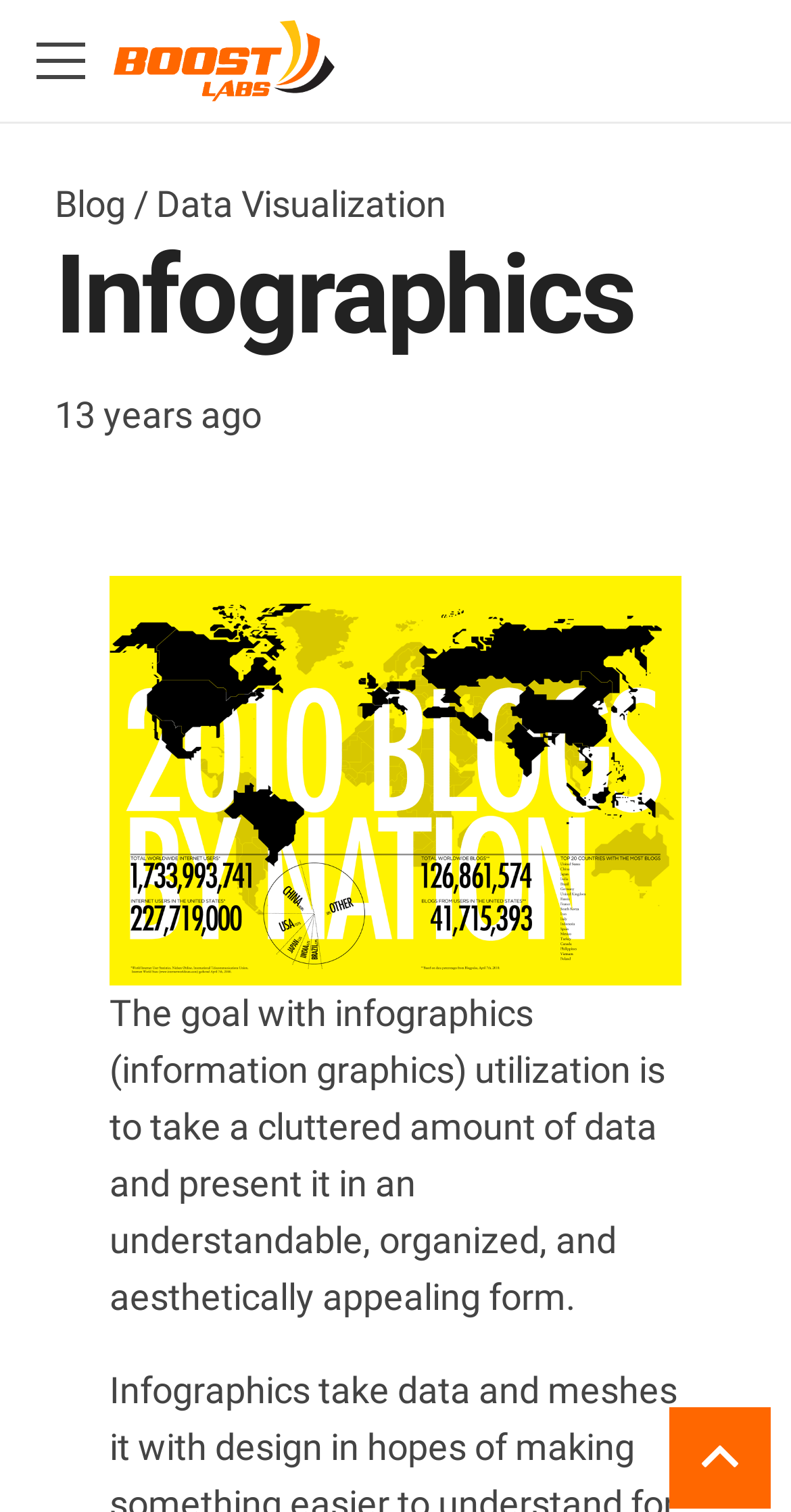What is shown in the data visualization image?
Make sure to answer the question with a detailed and comprehensive explanation.

The image on the webpage is a data visualization showing the number of blogs by nation in 2010, which is a representation of information in a graphical format.